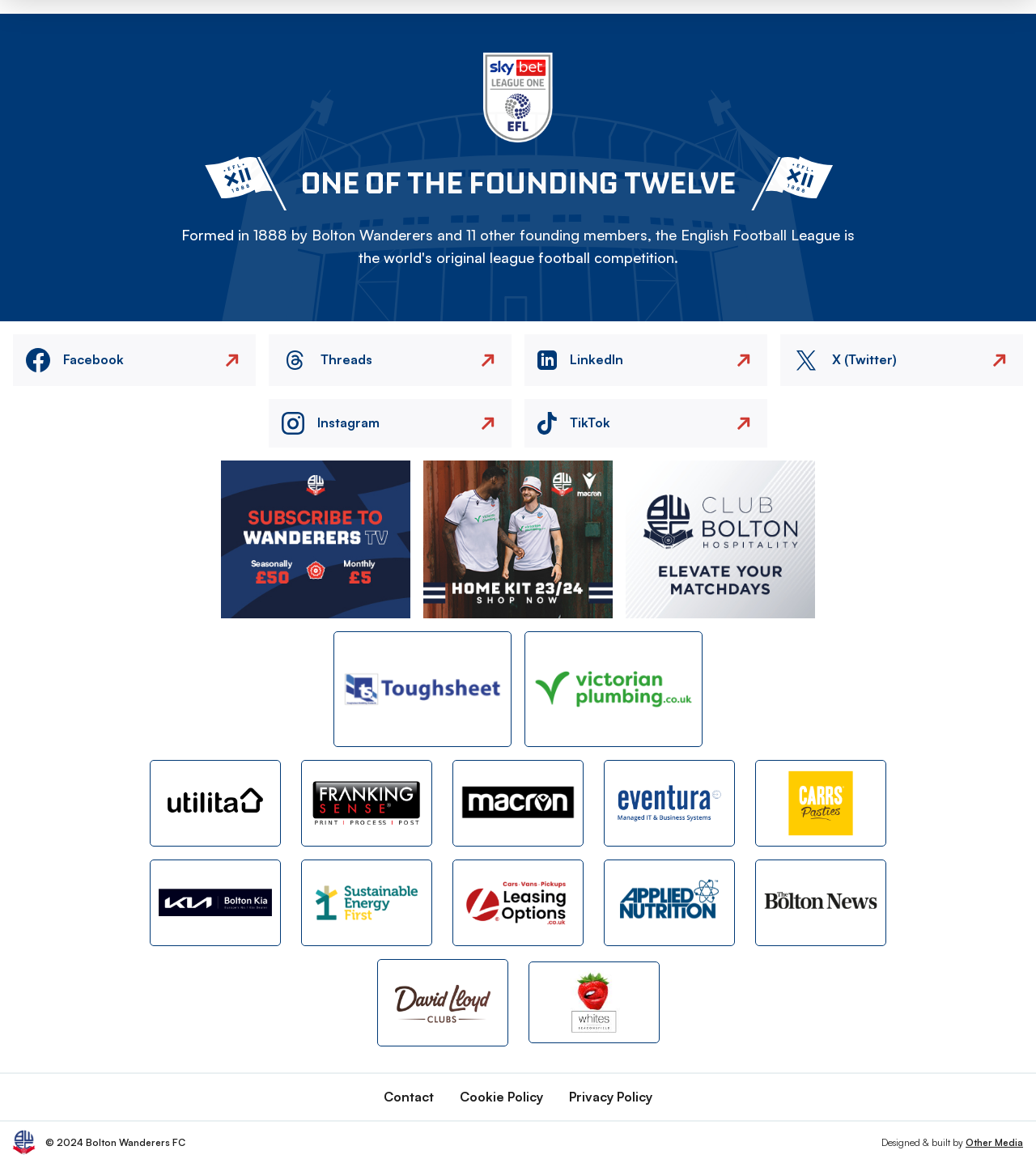How many links are present in the footer section?
Please give a detailed answer to the question using the information shown in the image.

There are four links present in the footer section of the webpage, which are Contact, Cookie Policy, Privacy Policy, and Other Media.